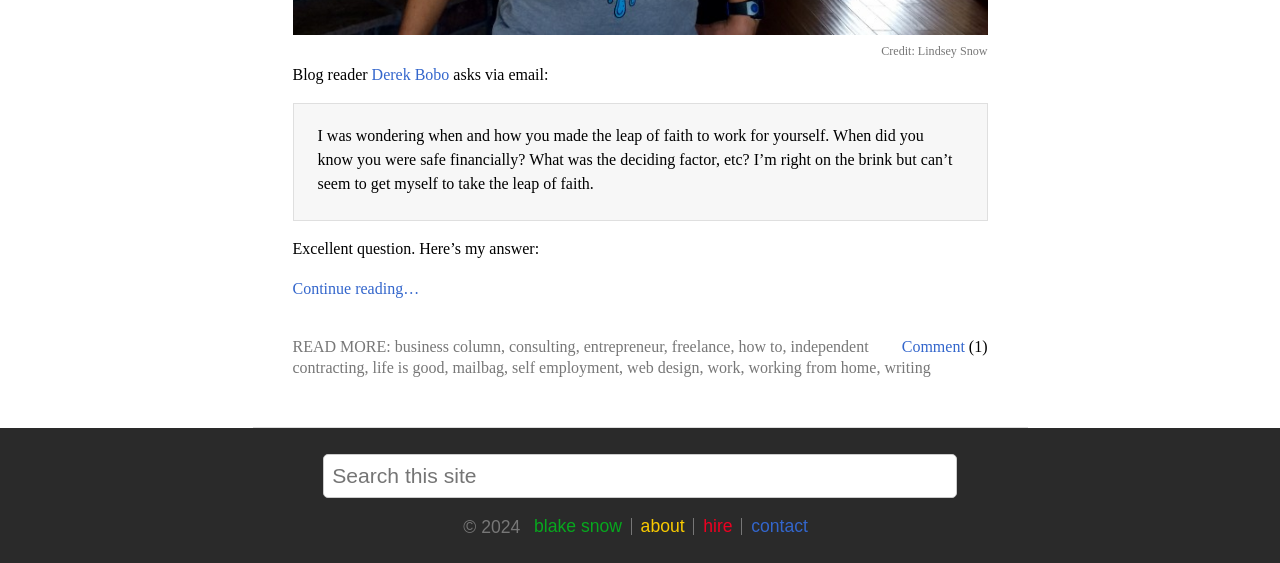Identify the bounding box coordinates for the region of the element that should be clicked to carry out the instruction: "read more about business column". The bounding box coordinates should be four float numbers between 0 and 1, i.e., [left, top, right, bottom].

[0.308, 0.6, 0.391, 0.63]